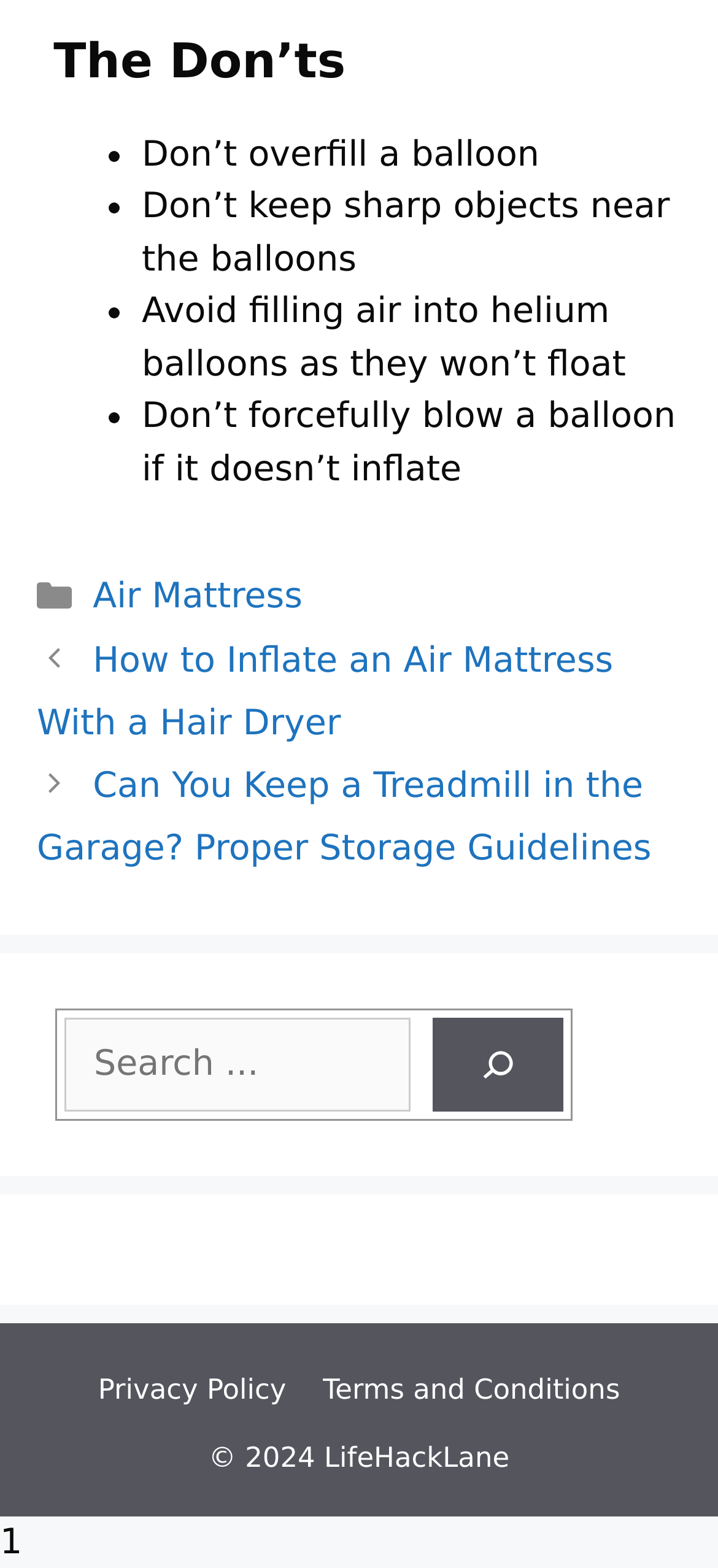Given the description of the UI element: "aria-label="Search"", predict the bounding box coordinates in the form of [left, top, right, bottom], with each value being a float between 0 and 1.

[0.603, 0.649, 0.783, 0.709]